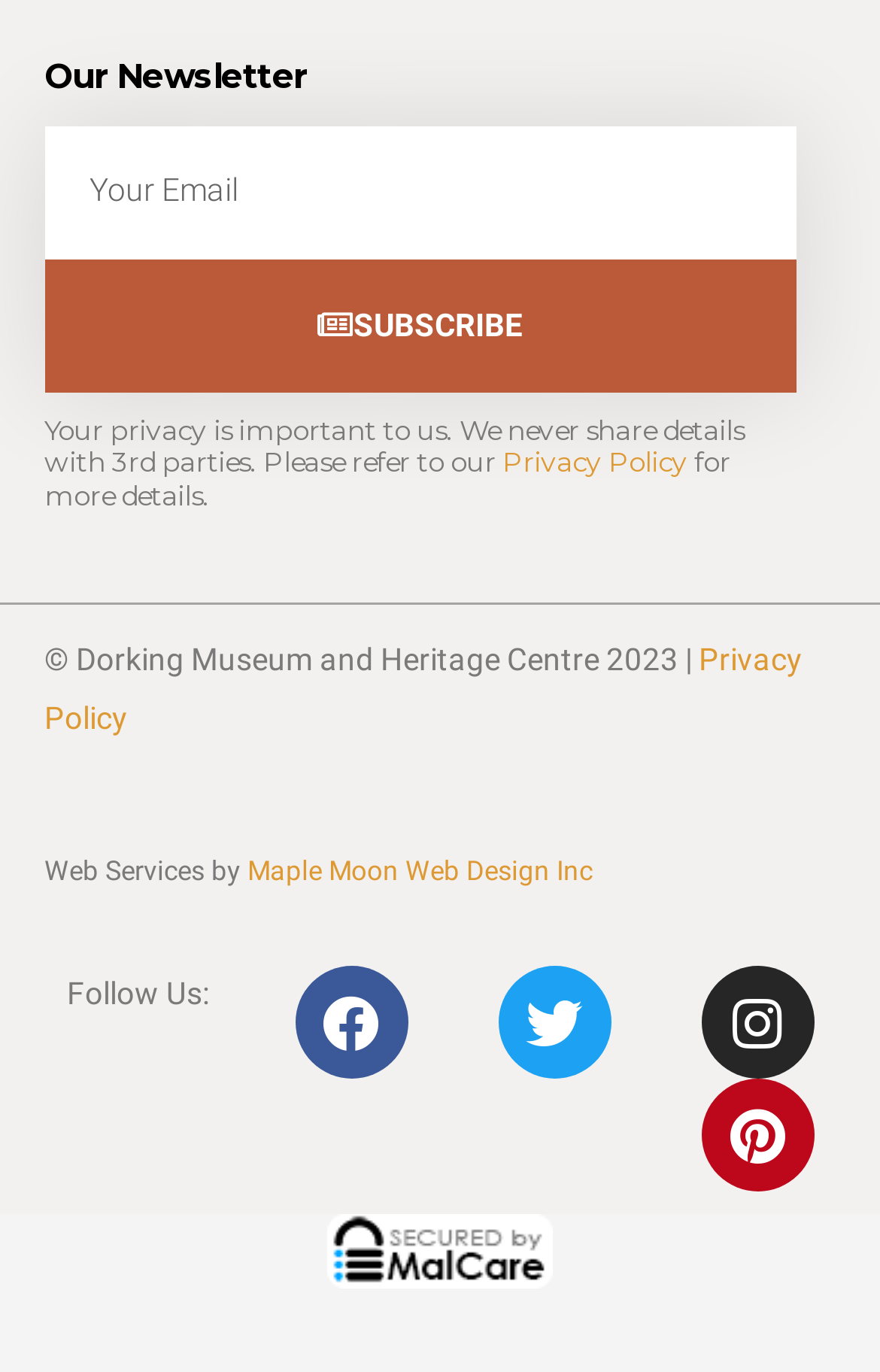Please specify the bounding box coordinates of the clickable region necessary for completing the following instruction: "Subscribe to the newsletter". The coordinates must consist of four float numbers between 0 and 1, i.e., [left, top, right, bottom].

[0.05, 0.189, 0.905, 0.286]